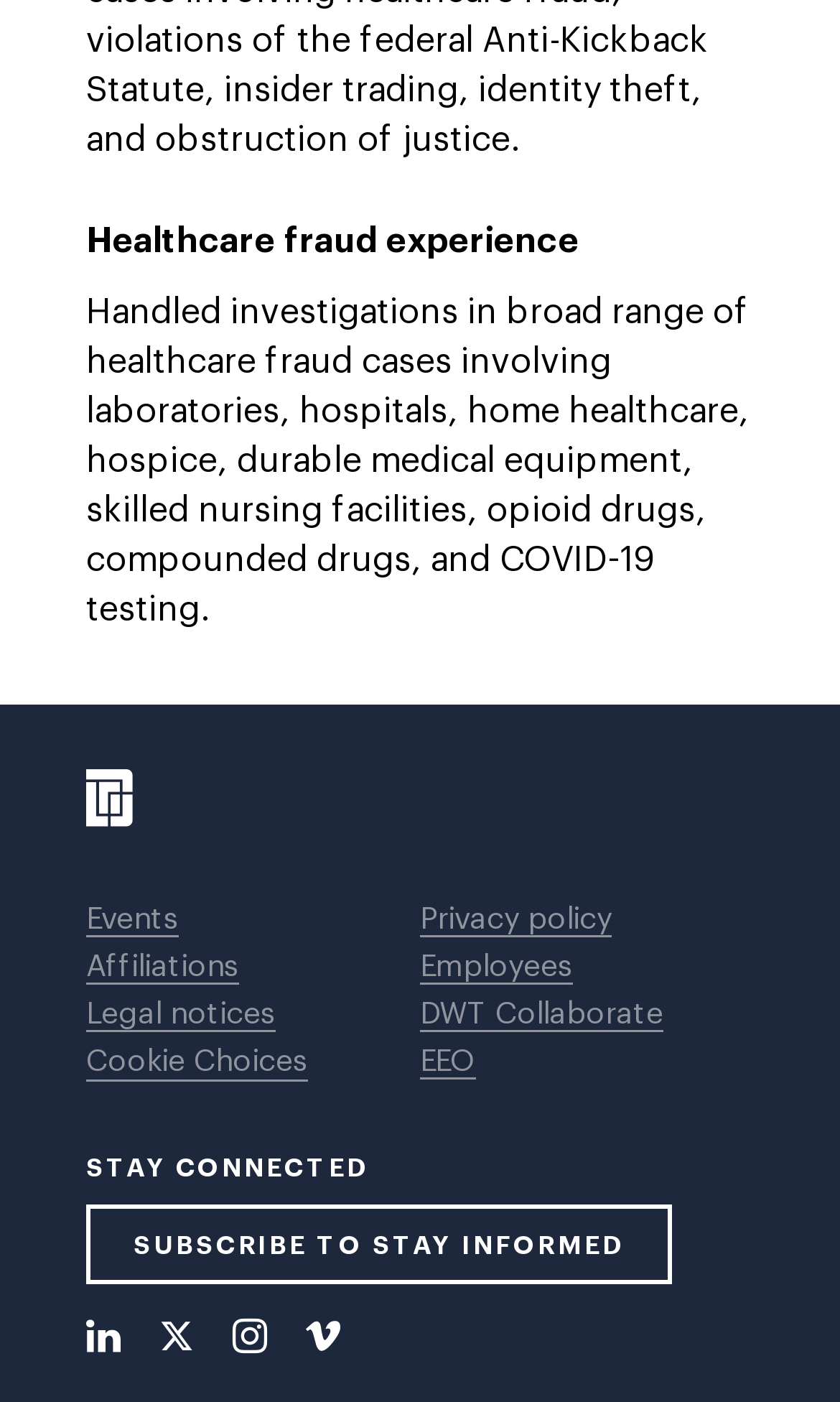Mark the bounding box of the element that matches the following description: "Privacy policy".

[0.5, 0.639, 0.728, 0.673]